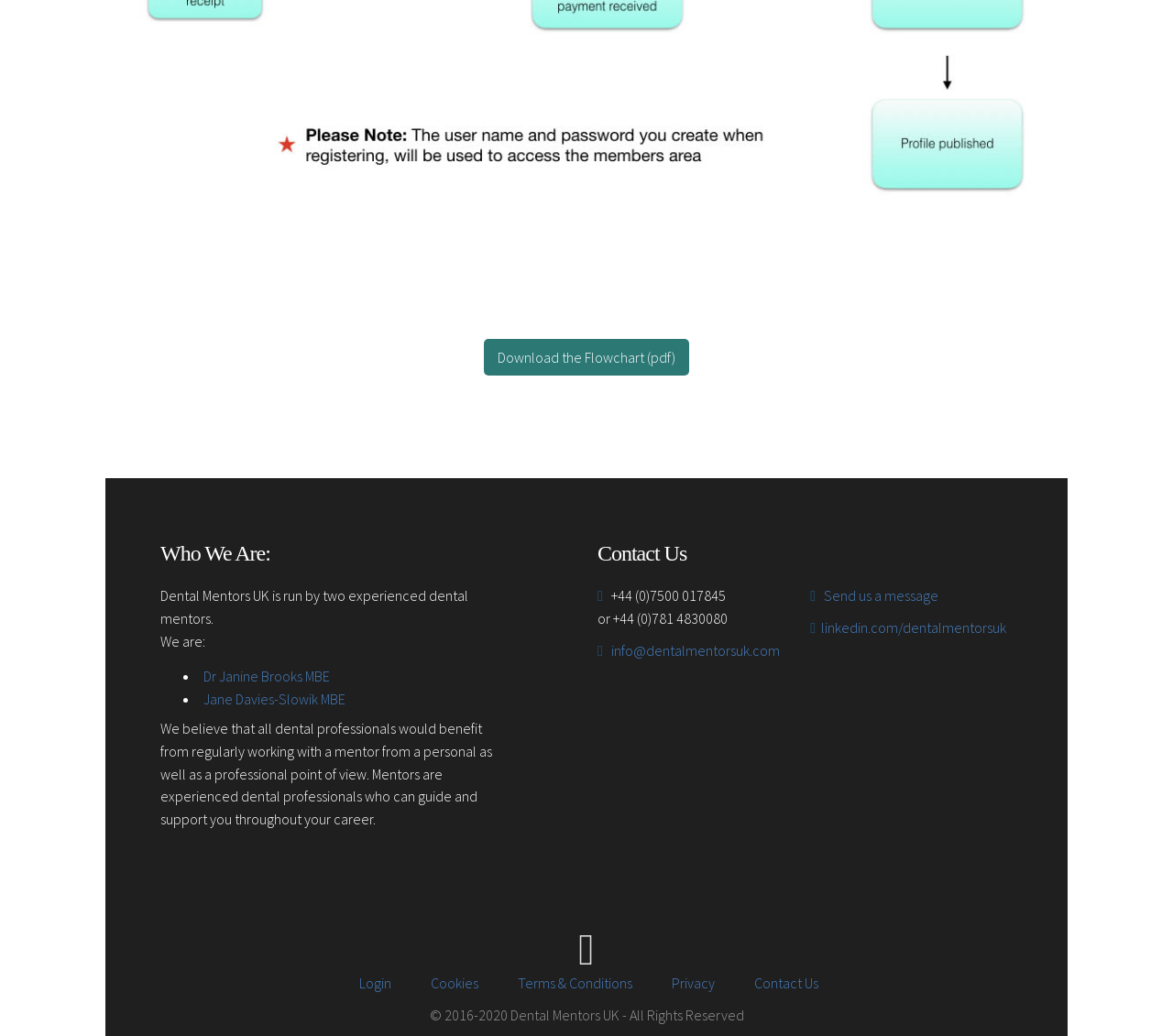Identify the bounding box coordinates of the element that should be clicked to fulfill this task: "Download the flowchart". The coordinates should be provided as four float numbers between 0 and 1, i.e., [left, top, right, bottom].

[0.412, 0.327, 0.588, 0.362]